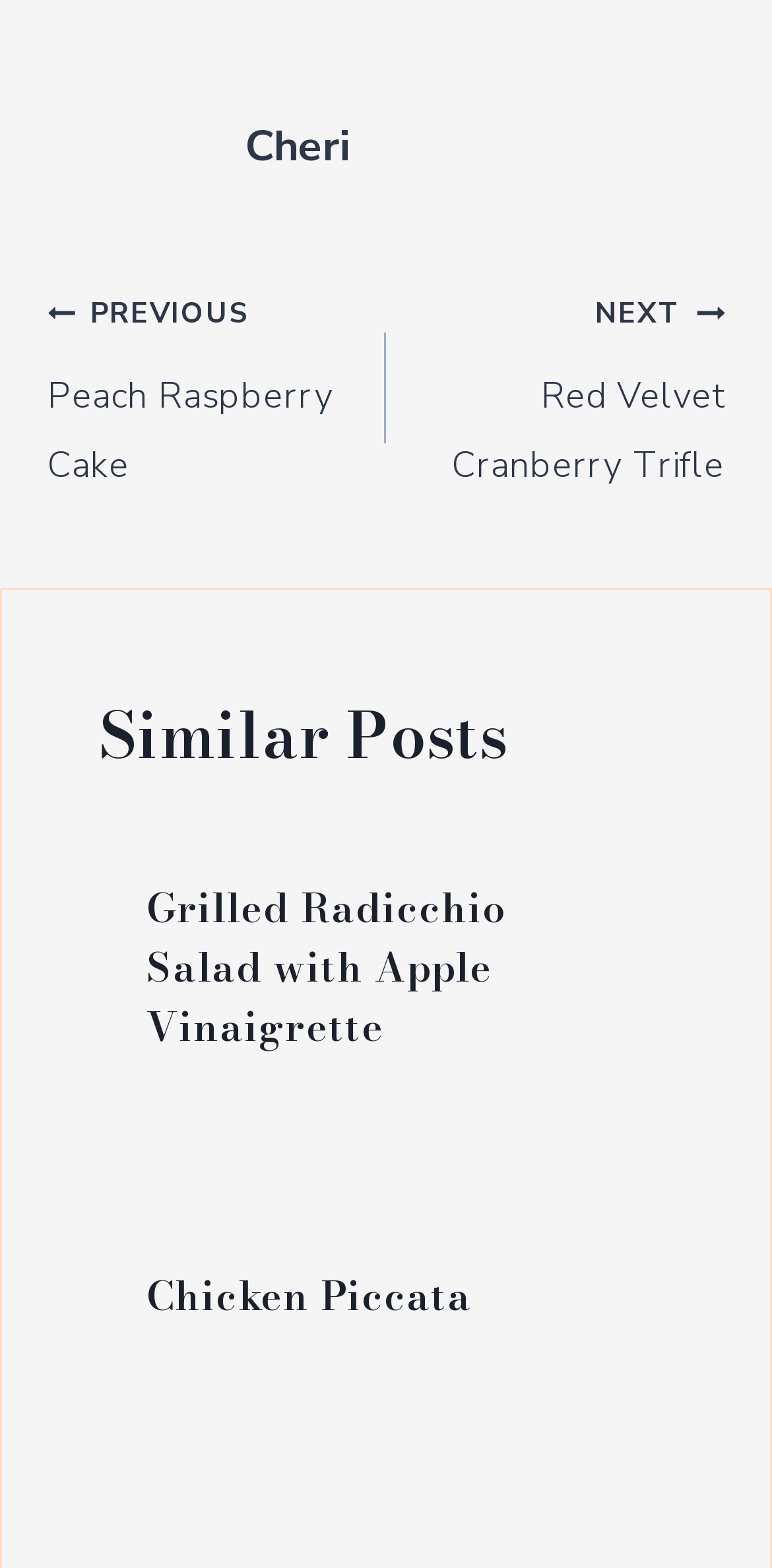Give a one-word or short-phrase answer to the following question: 
What is the previous post about?

Peach Raspberry Cake